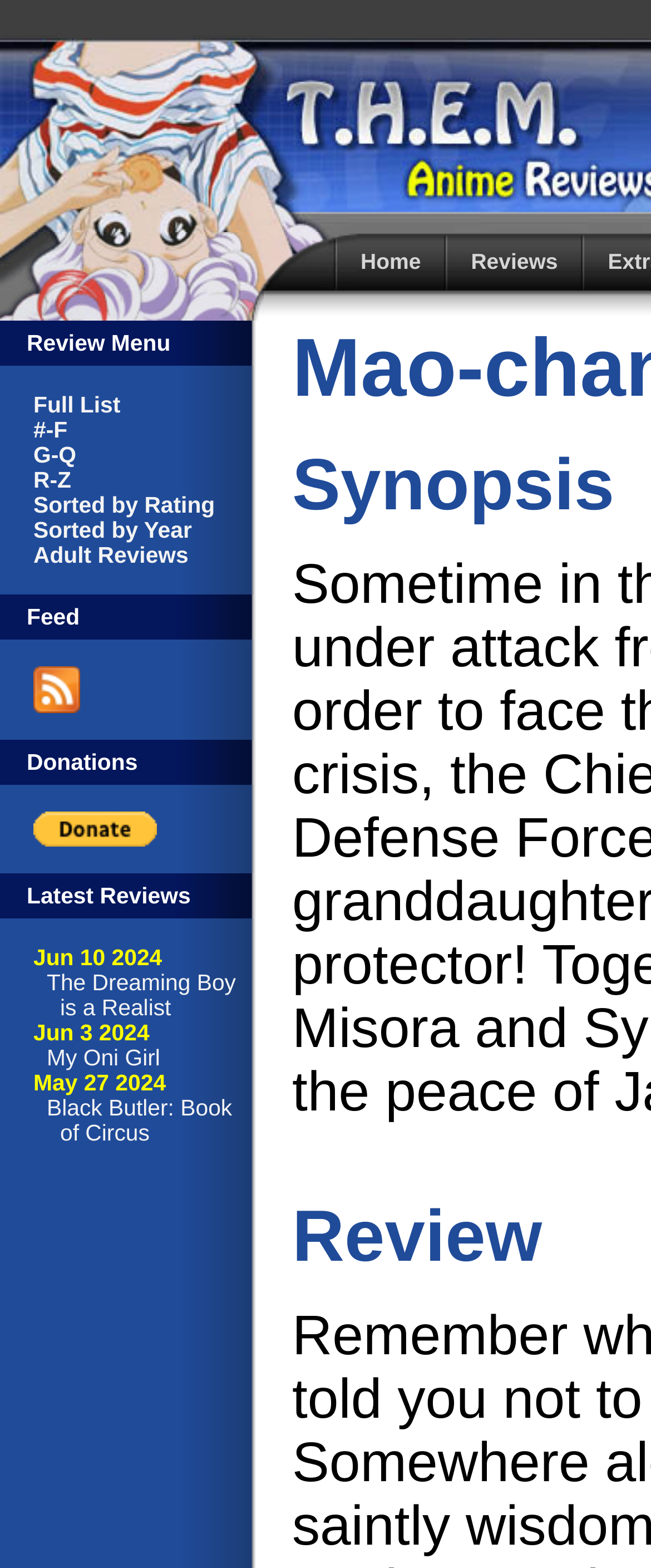How many links are in the 'Full List' section?
From the image, respond using a single word or phrase.

5